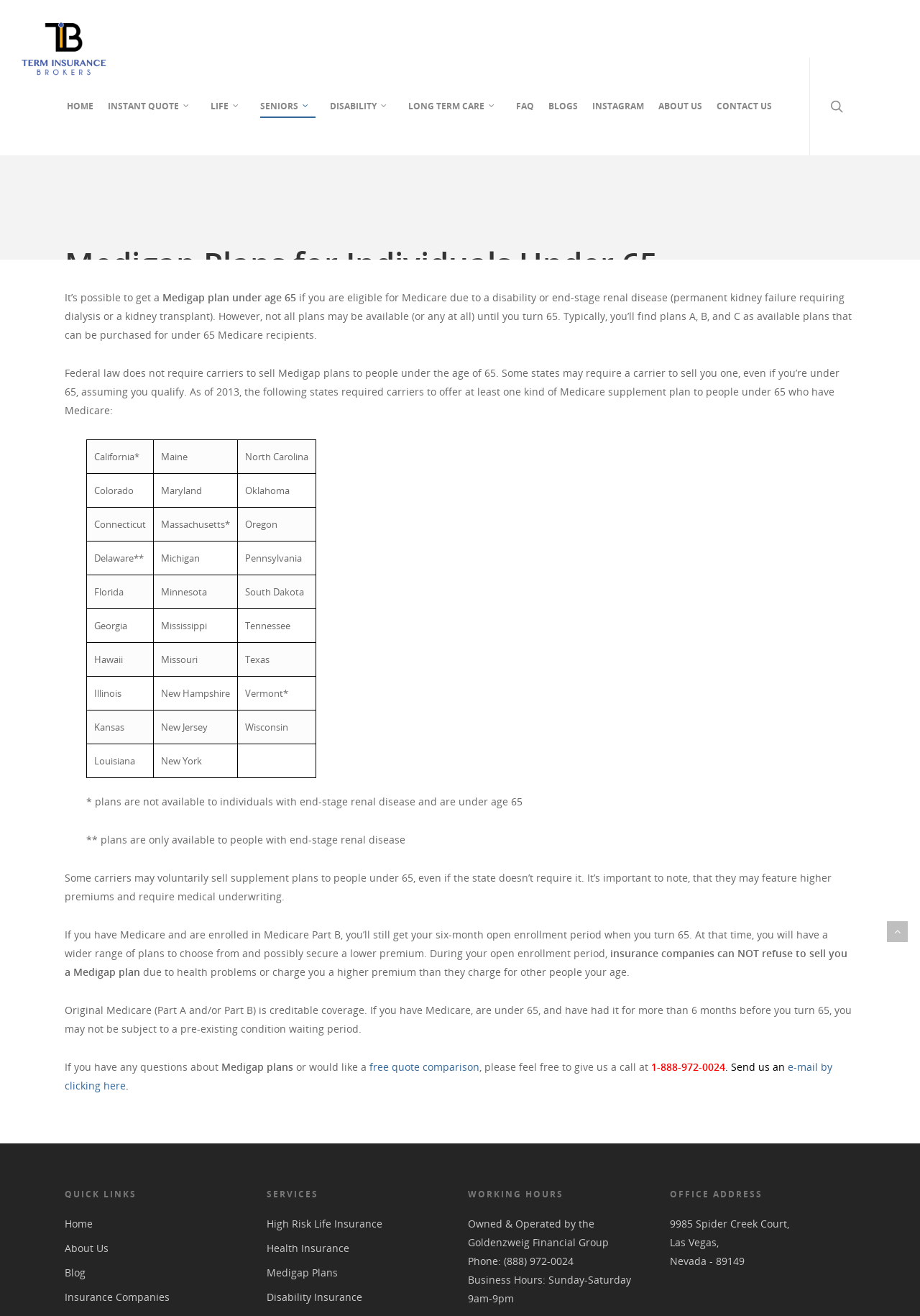Based on the element description News Desk, identify the bounding box coordinates for the UI element. The coordinates should be in the format (top-left x, top-left y, bottom-right x, bottom-right y) and within the 0 to 1 range.

None